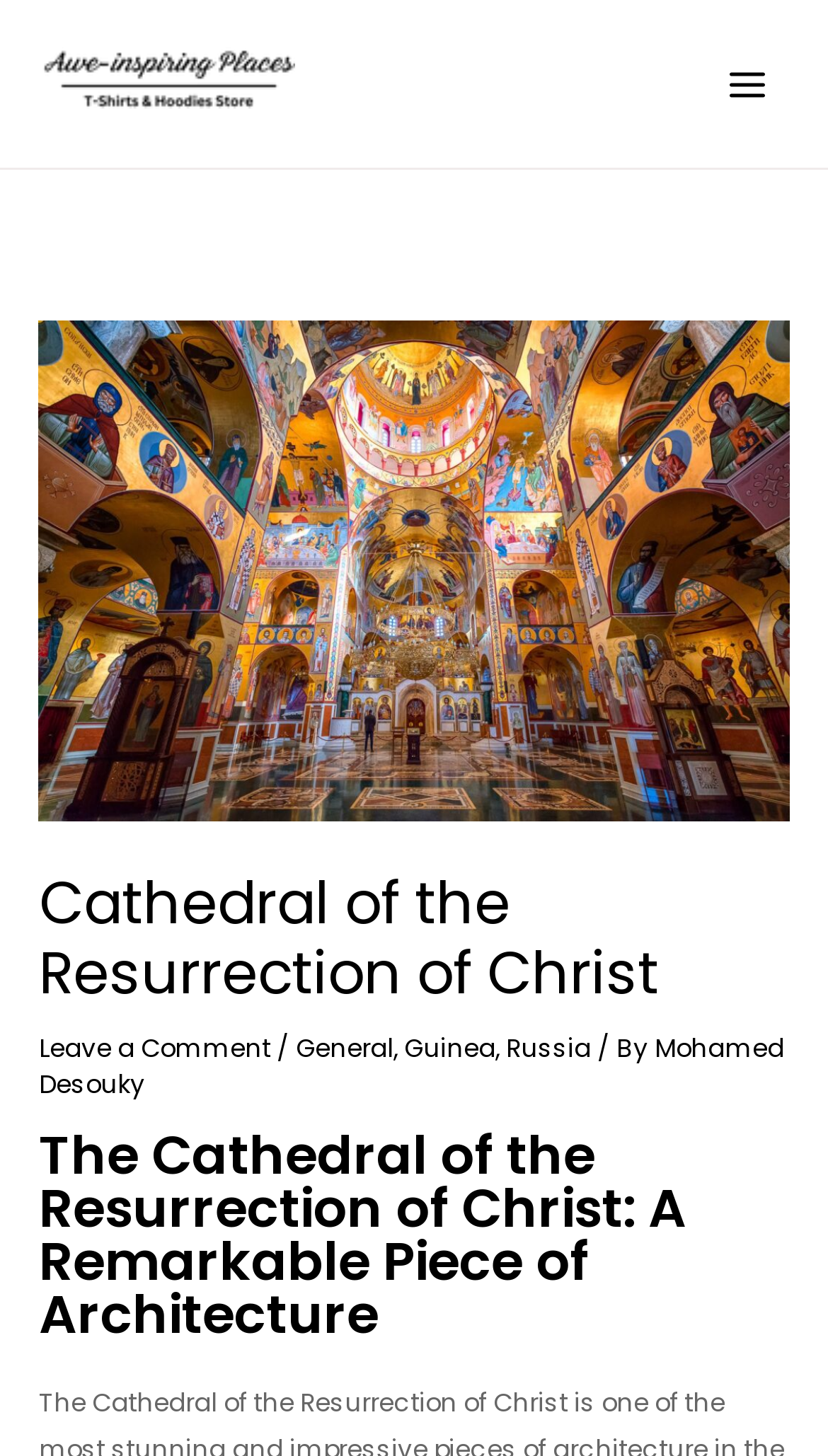Using the provided element description "Mohamed Desouky", determine the bounding box coordinates of the UI element.

[0.047, 0.709, 0.947, 0.757]